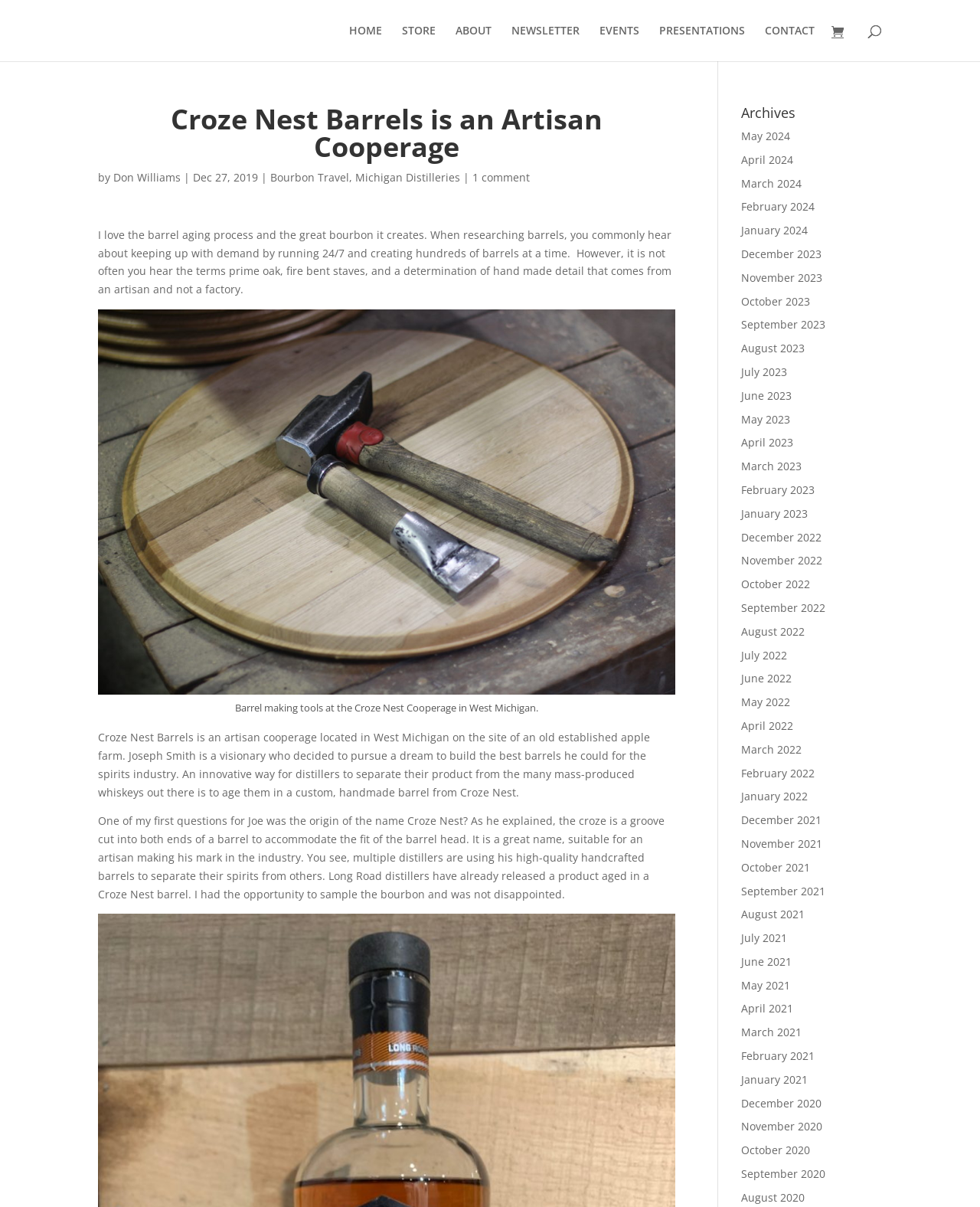Give a concise answer using only one word or phrase for this question:
Who is the visionary behind Croze Nest Barrels?

Joseph Smith